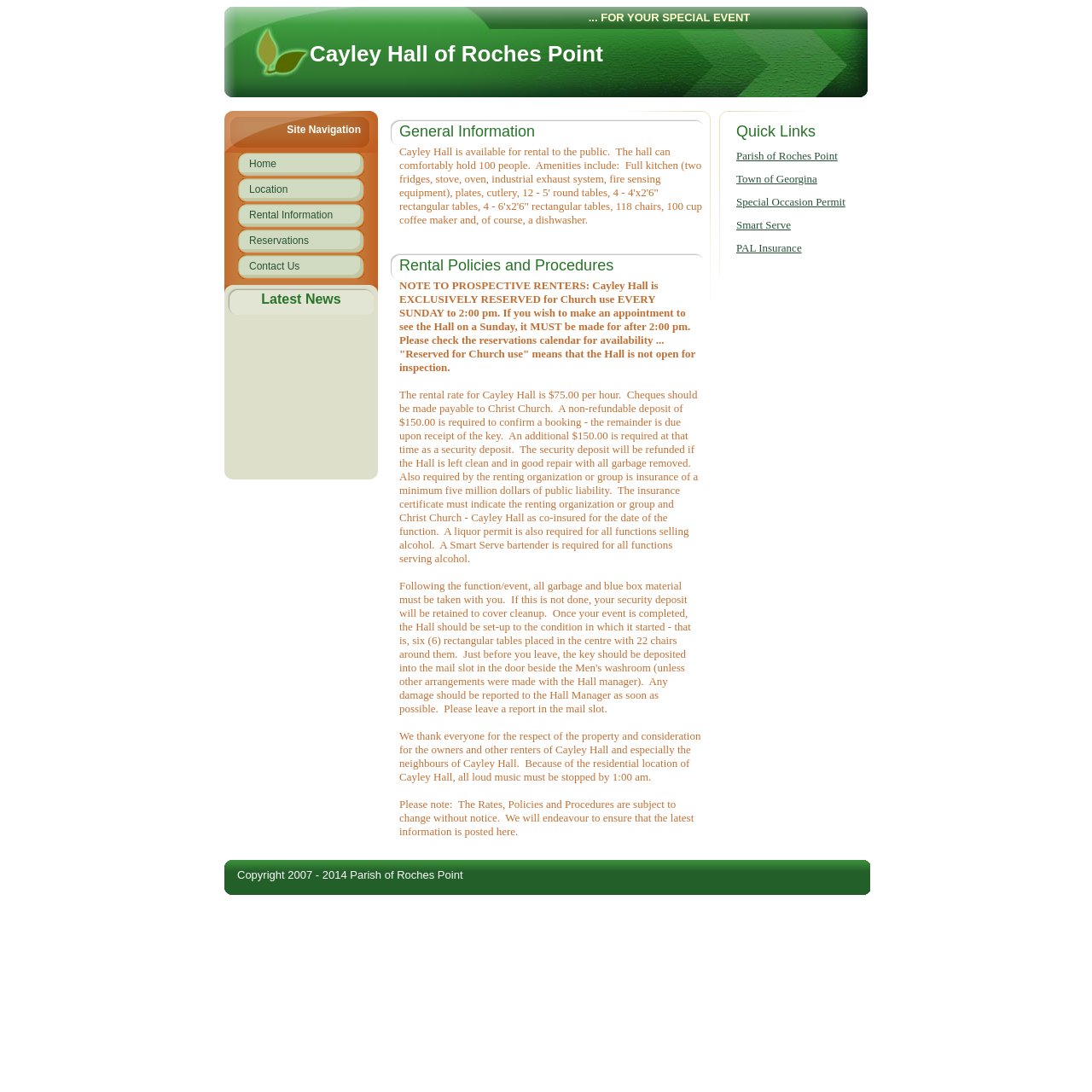Respond to the question with just a single word or phrase: 
What is the rental rate for Cayley Hall?

$75.00 per hour